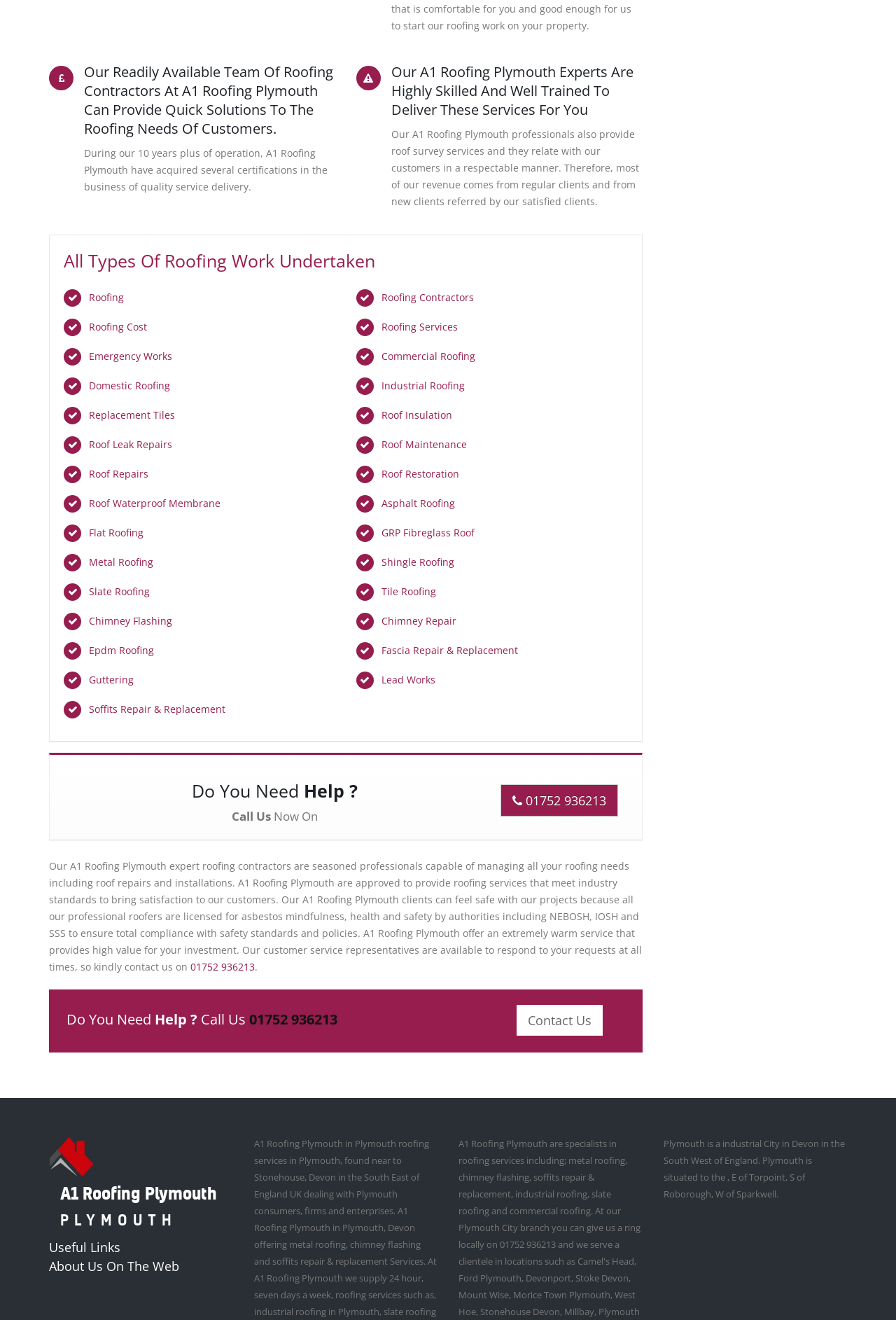Please provide a comprehensive answer to the question based on the screenshot: Where is Plymouth located?

The webpage mentions that Plymouth is a industrial City in Devon in the South West of England. This information is provided in the paragraph that describes Plymouth's location.